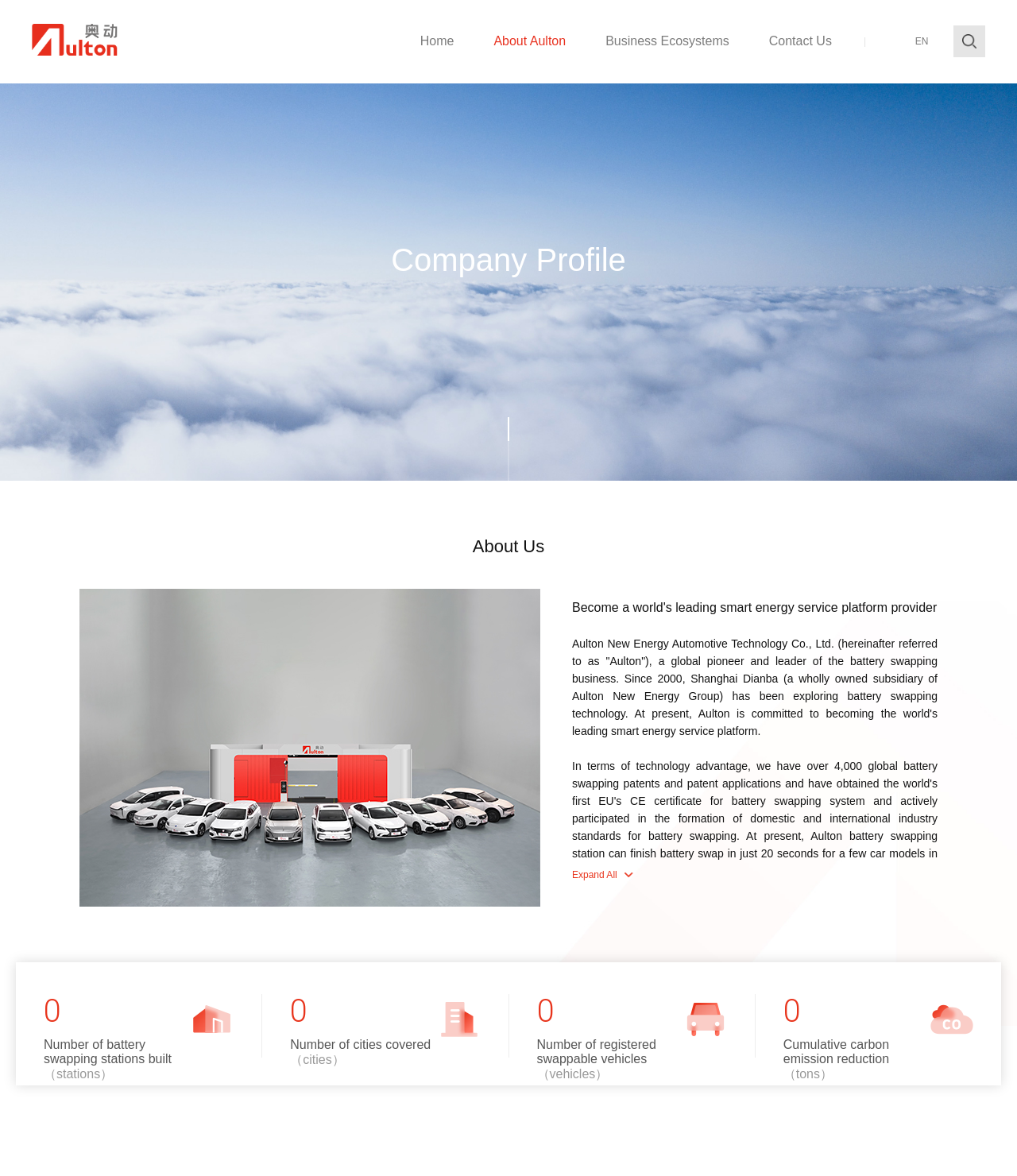Identify the bounding box coordinates of the region that needs to be clicked to carry out this instruction: "Expand All". Provide these coordinates as four float numbers ranging from 0 to 1, i.e., [left, top, right, bottom].

[0.562, 0.739, 0.607, 0.749]